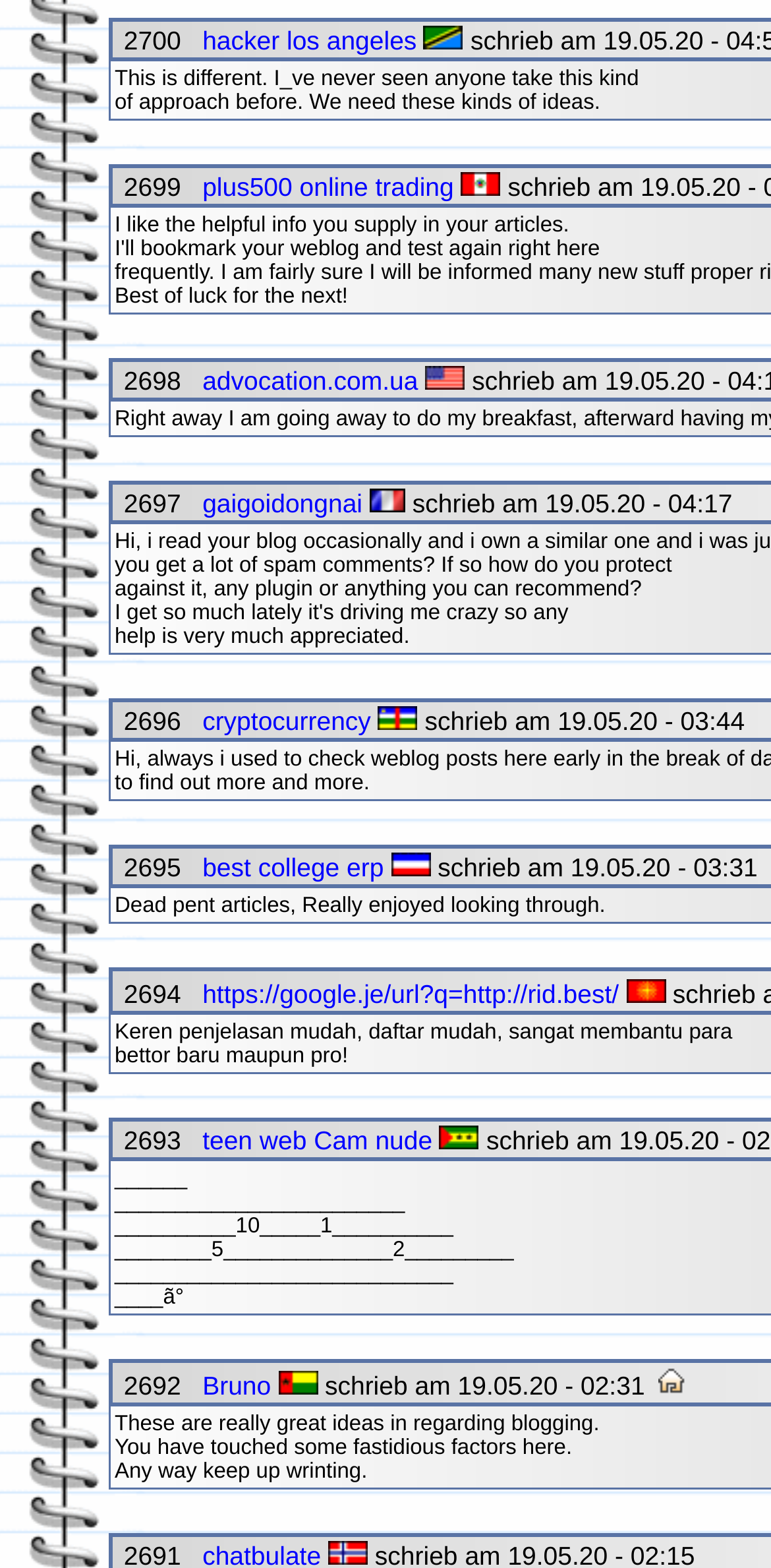Locate the bounding box coordinates of the element that should be clicked to fulfill the instruction: "click the link 'advocation.com.ua'".

[0.262, 0.233, 0.542, 0.252]